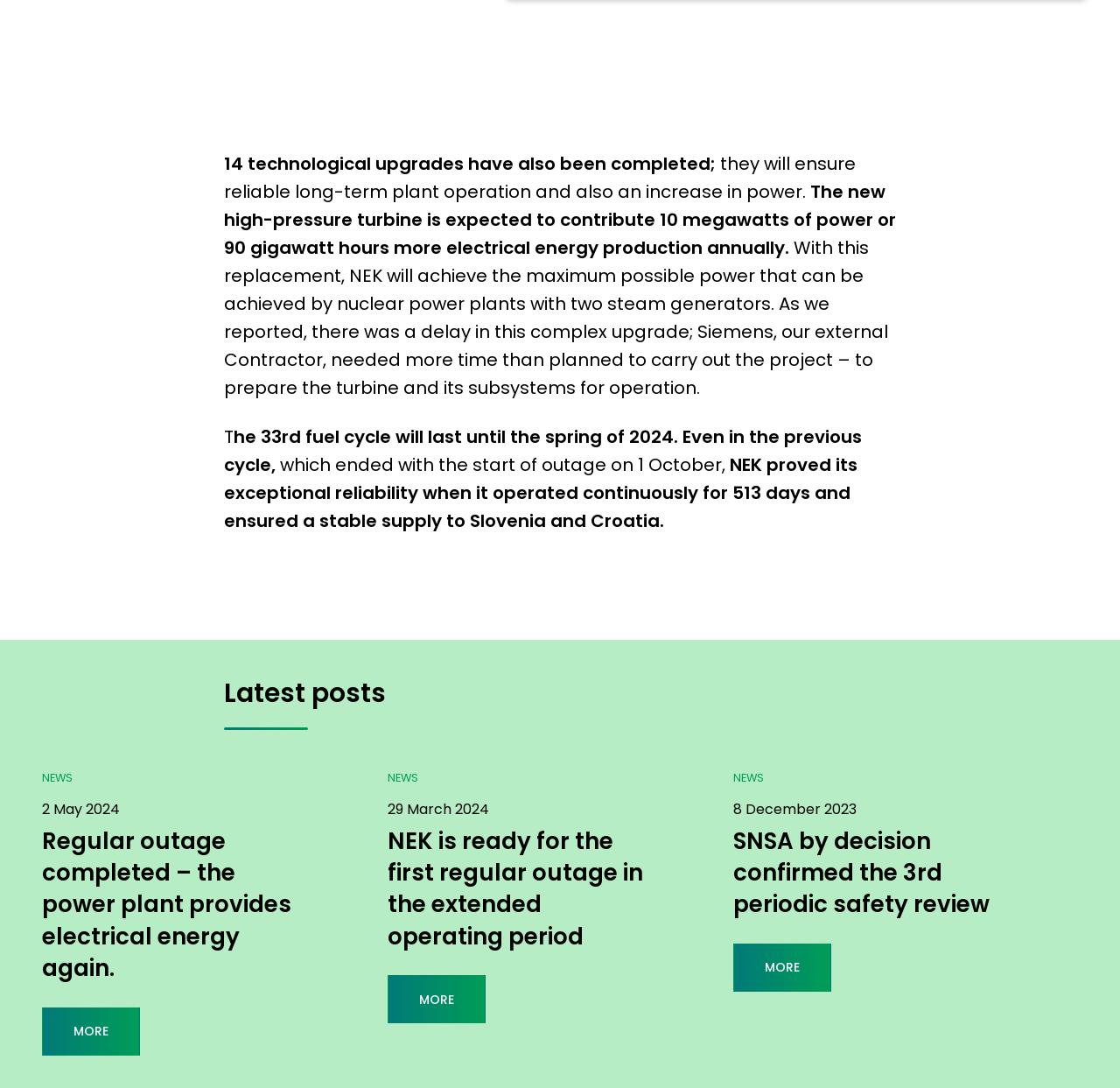Specify the bounding box coordinates of the element's region that should be clicked to achieve the following instruction: "Click on 'Latest posts'". The bounding box coordinates consist of four float numbers between 0 and 1, in the format [left, top, right, bottom].

[0.2, 0.62, 0.345, 0.654]